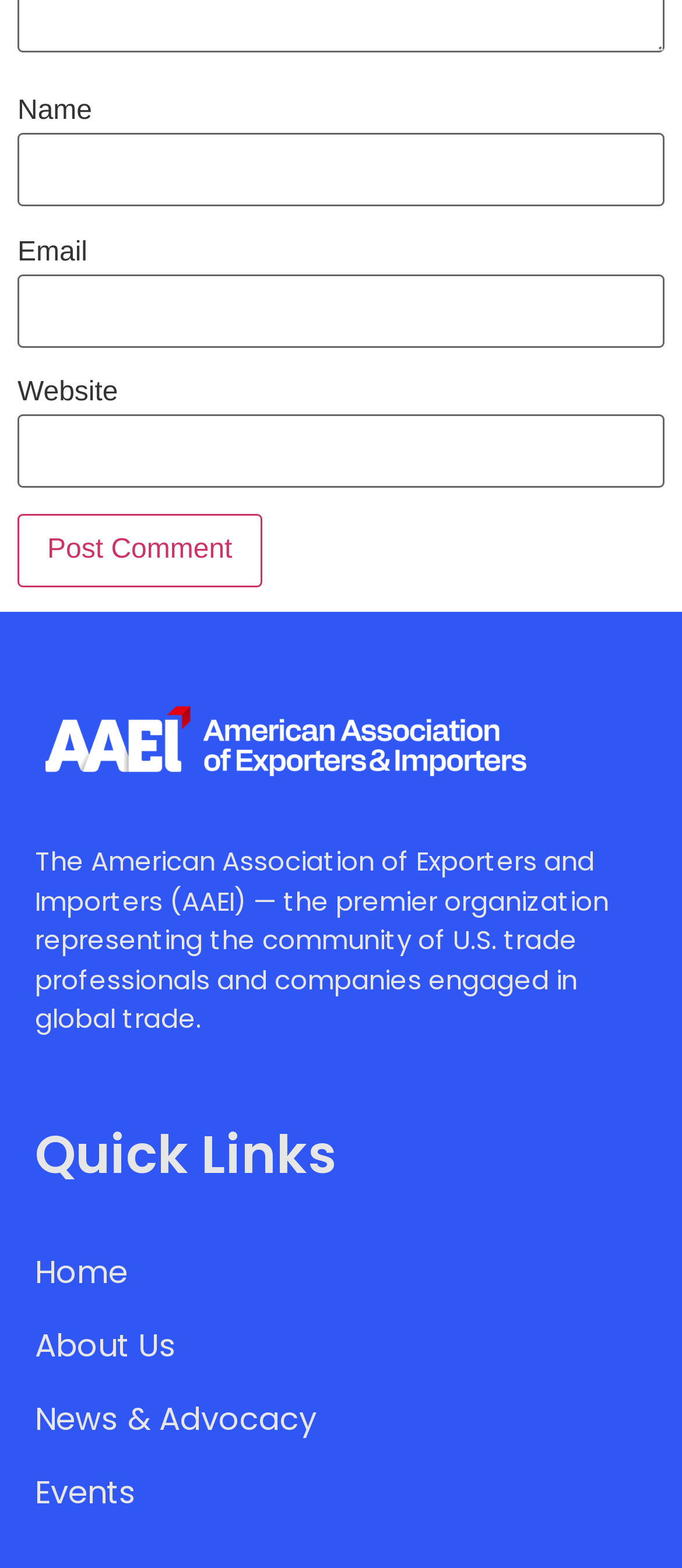Identify the bounding box coordinates of the clickable region required to complete the instruction: "Visit the home page". The coordinates should be given as four float numbers within the range of 0 and 1, i.e., [left, top, right, bottom].

[0.051, 0.796, 0.949, 0.826]